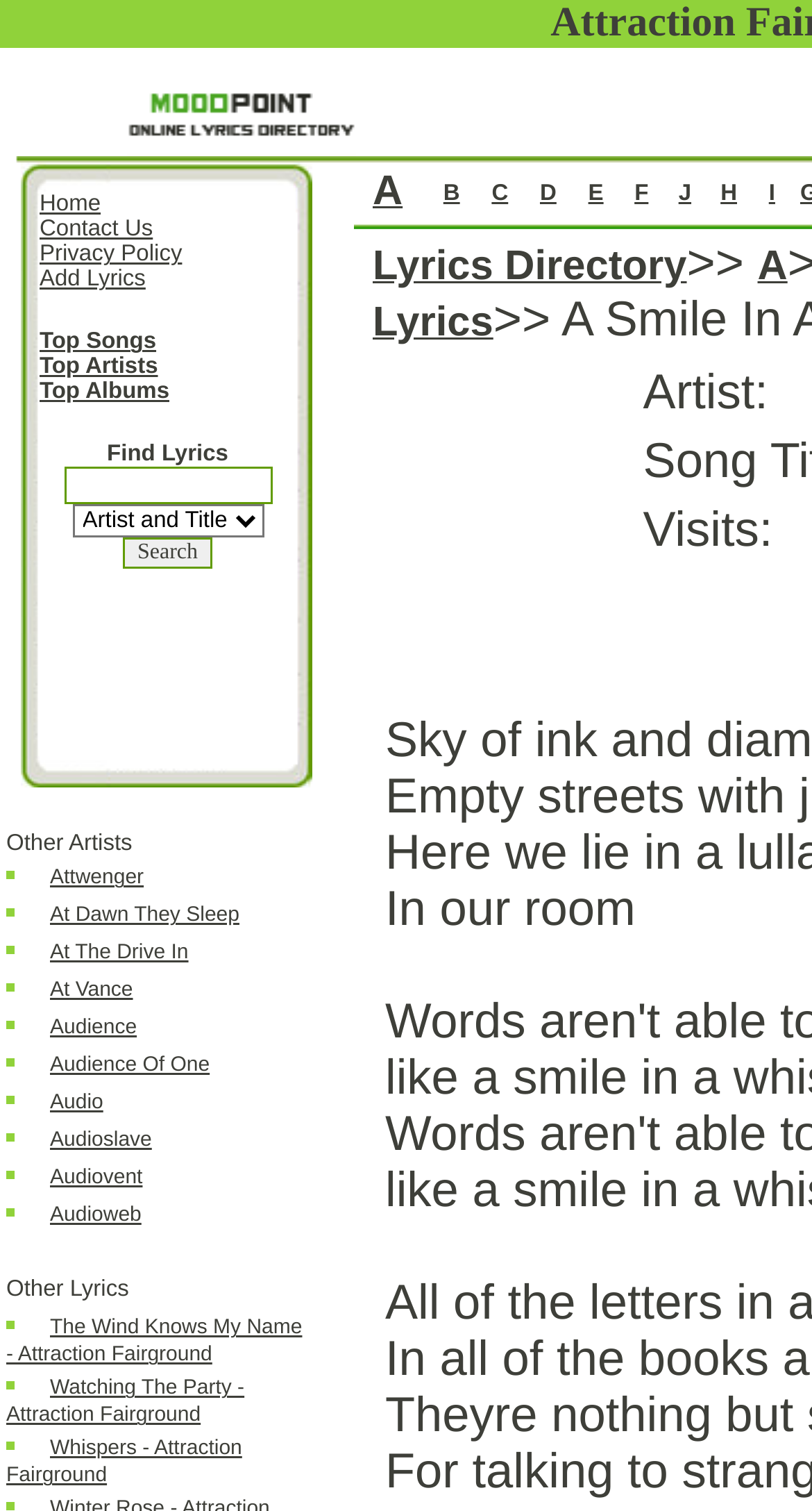Determine the bounding box coordinates of the clickable region to carry out the instruction: "Click on the 'Lyrics Directory' link".

[0.459, 0.162, 0.846, 0.192]